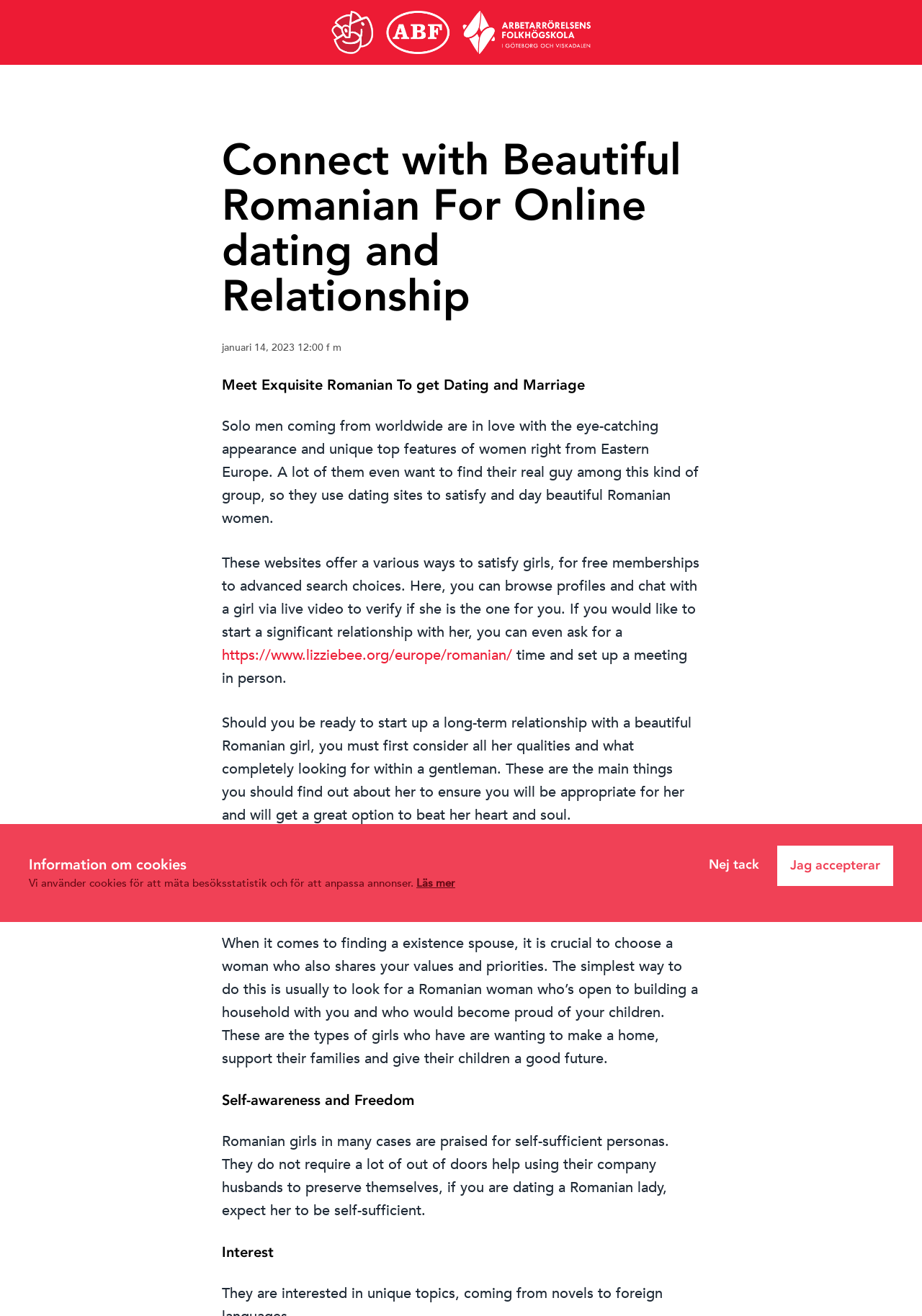Reply to the question with a single word or phrase:
What is the main purpose of this website?

Dating and Marriage